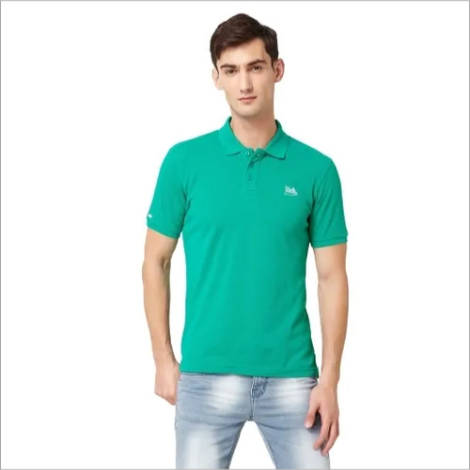How many sizes are available for the polo t-shirt?
Based on the screenshot, provide your answer in one word or phrase.

4